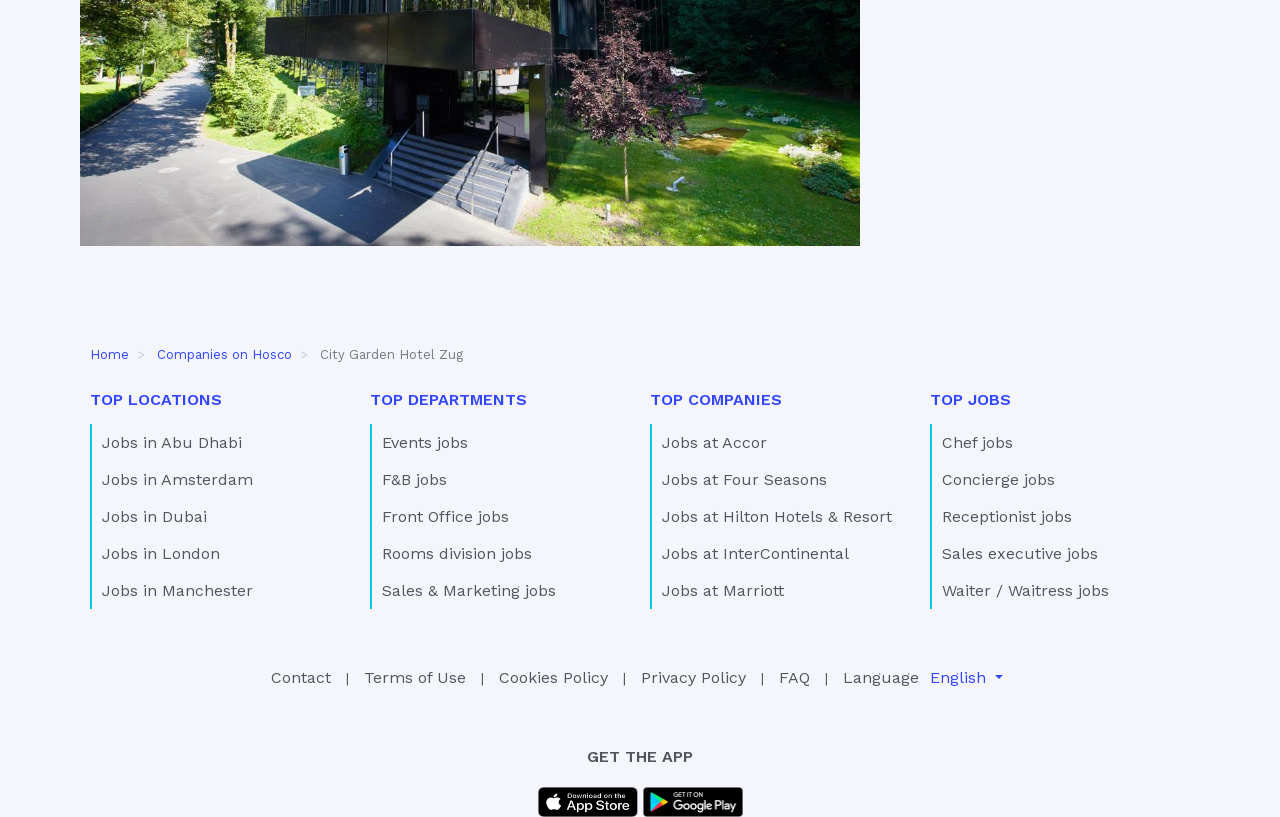What are the top departments listed on this webpage?
Refer to the screenshot and respond with a concise word or phrase.

Events, F&B, Front Office, Rooms division, Sales & Marketing